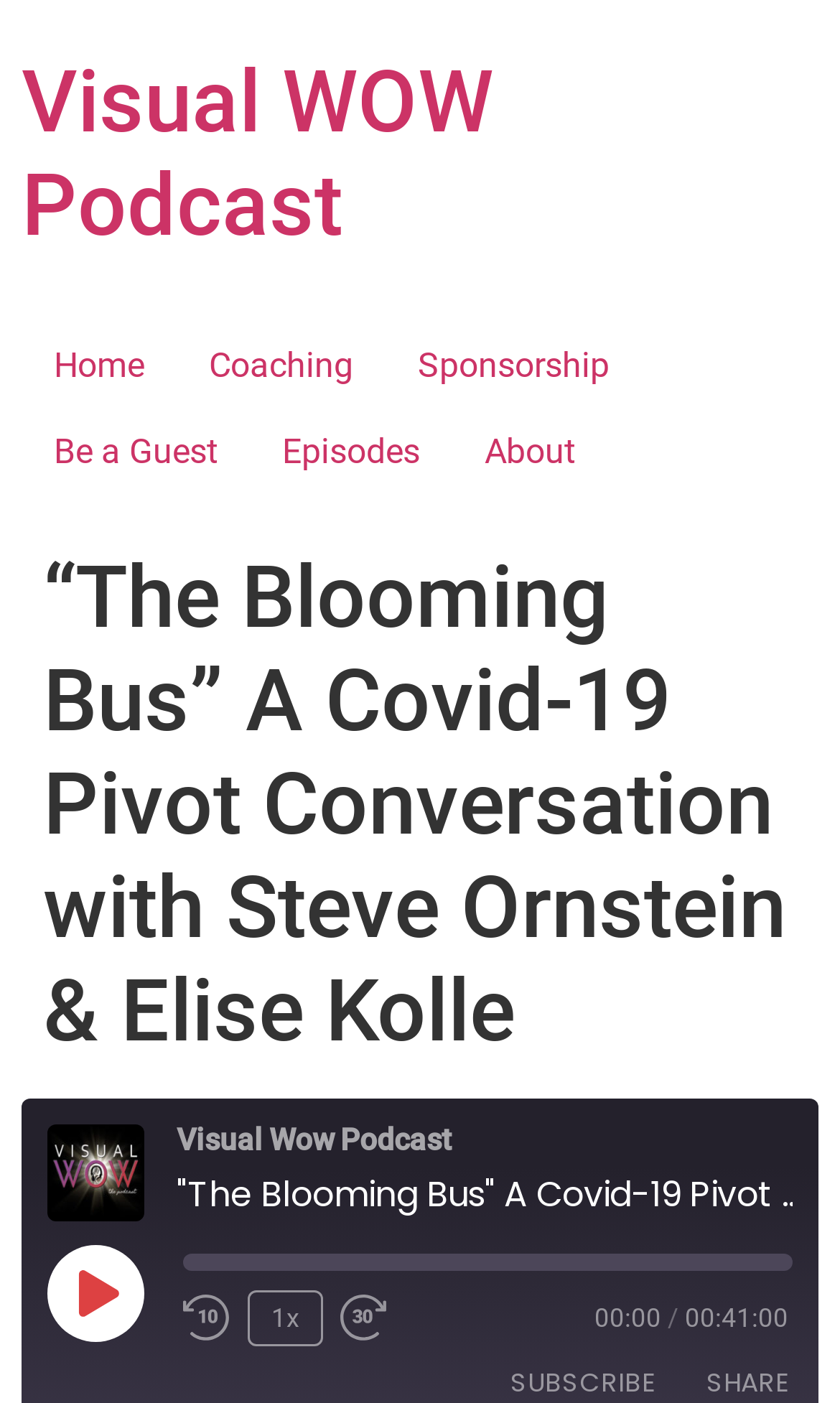Can you find the bounding box coordinates for the element to click on to achieve the instruction: "Rewind 10 seconds"?

[0.218, 0.922, 0.274, 0.956]